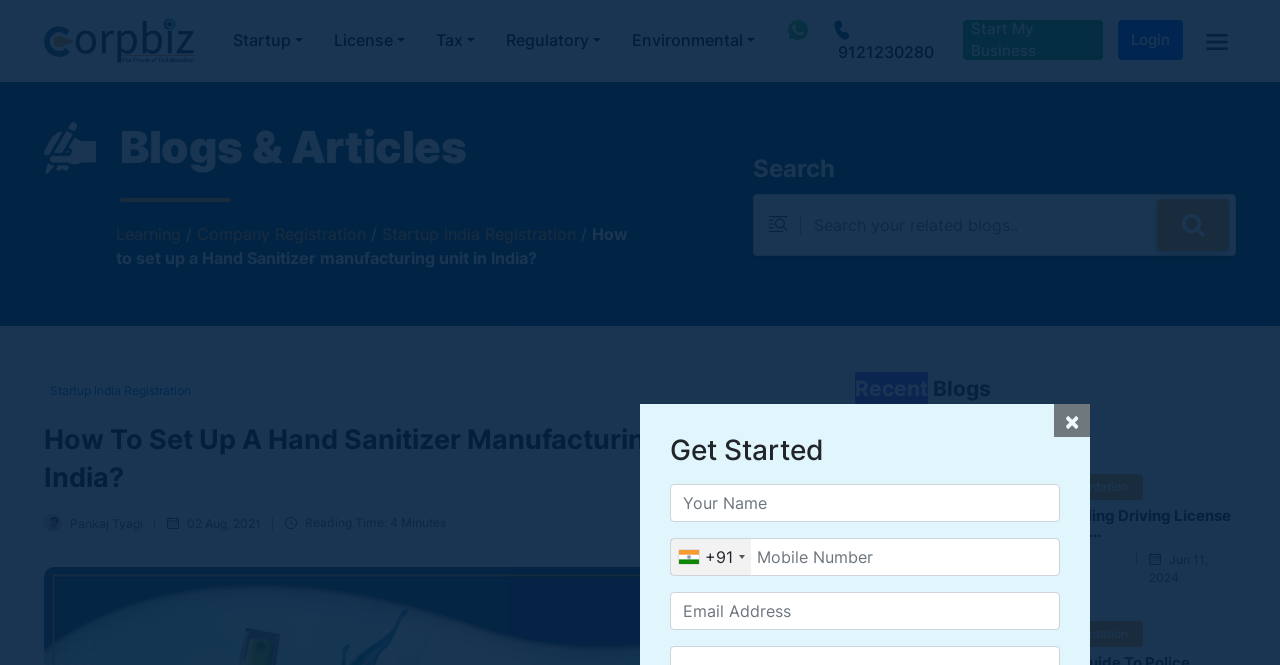Please respond in a single word or phrase: 
What is the purpose of the 'Get Started' section?

To start a business